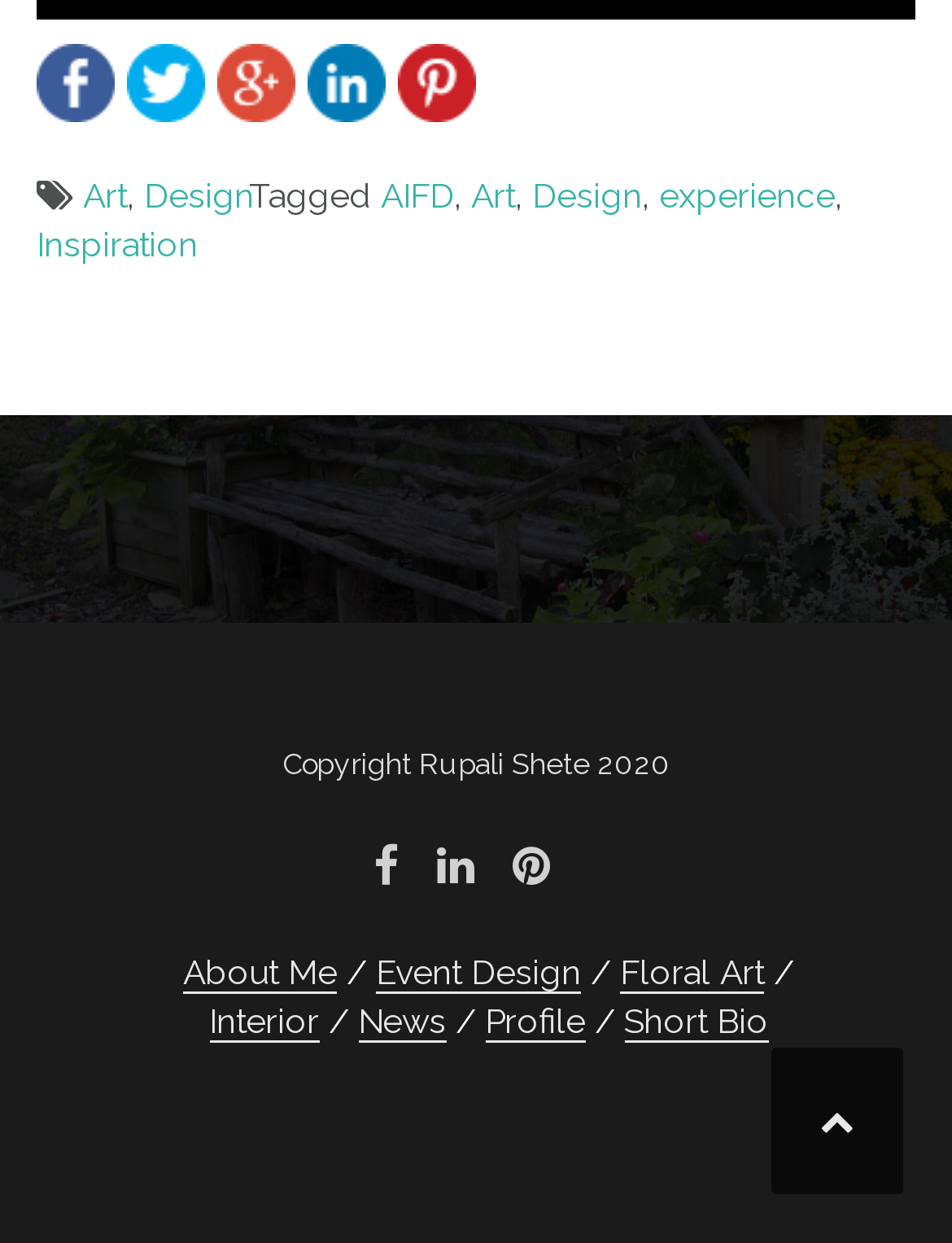How many links are in the footer?
Using the visual information from the image, give a one-word or short-phrase answer.

13